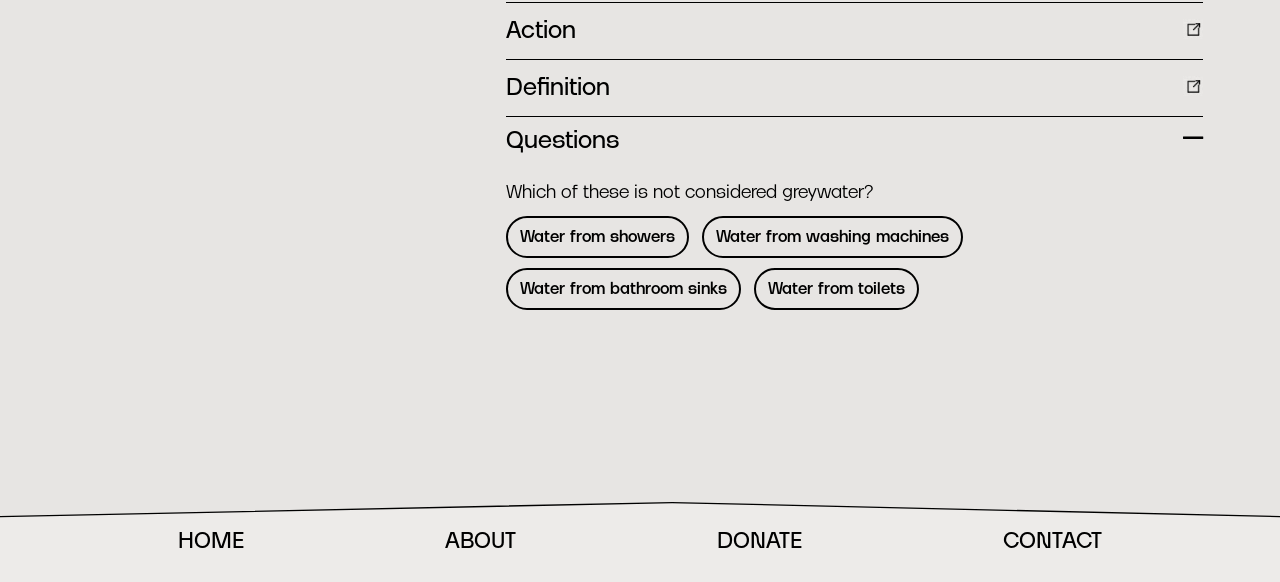Please give the bounding box coordinates of the area that should be clicked to fulfill the following instruction: "Select Water from showers". The coordinates should be in the format of four float numbers from 0 to 1, i.e., [left, top, right, bottom].

[0.395, 0.37, 0.538, 0.443]